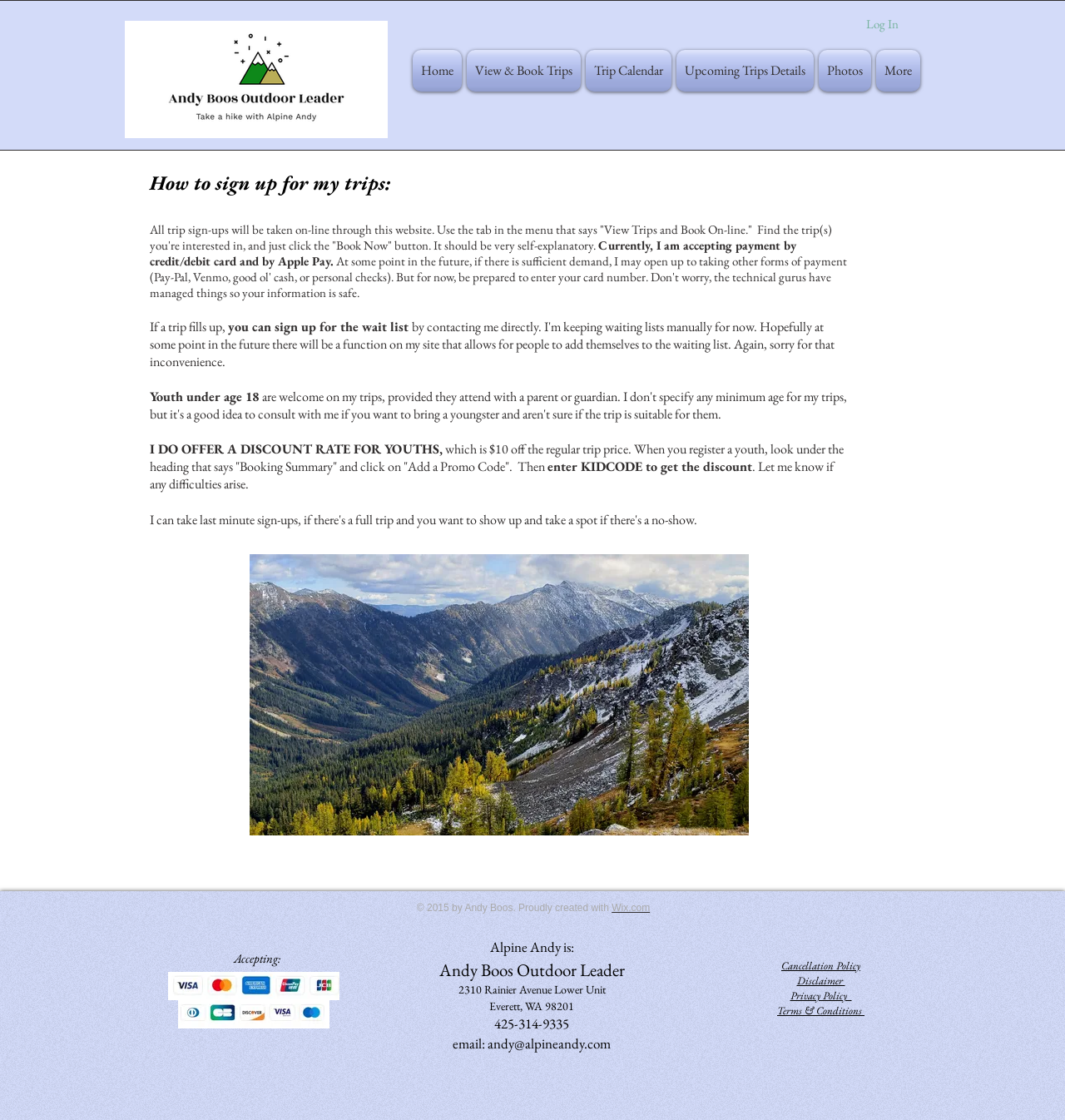Kindly determine the bounding box coordinates for the area that needs to be clicked to execute this instruction: "Read the Cancellation Policy".

[0.734, 0.856, 0.808, 0.868]